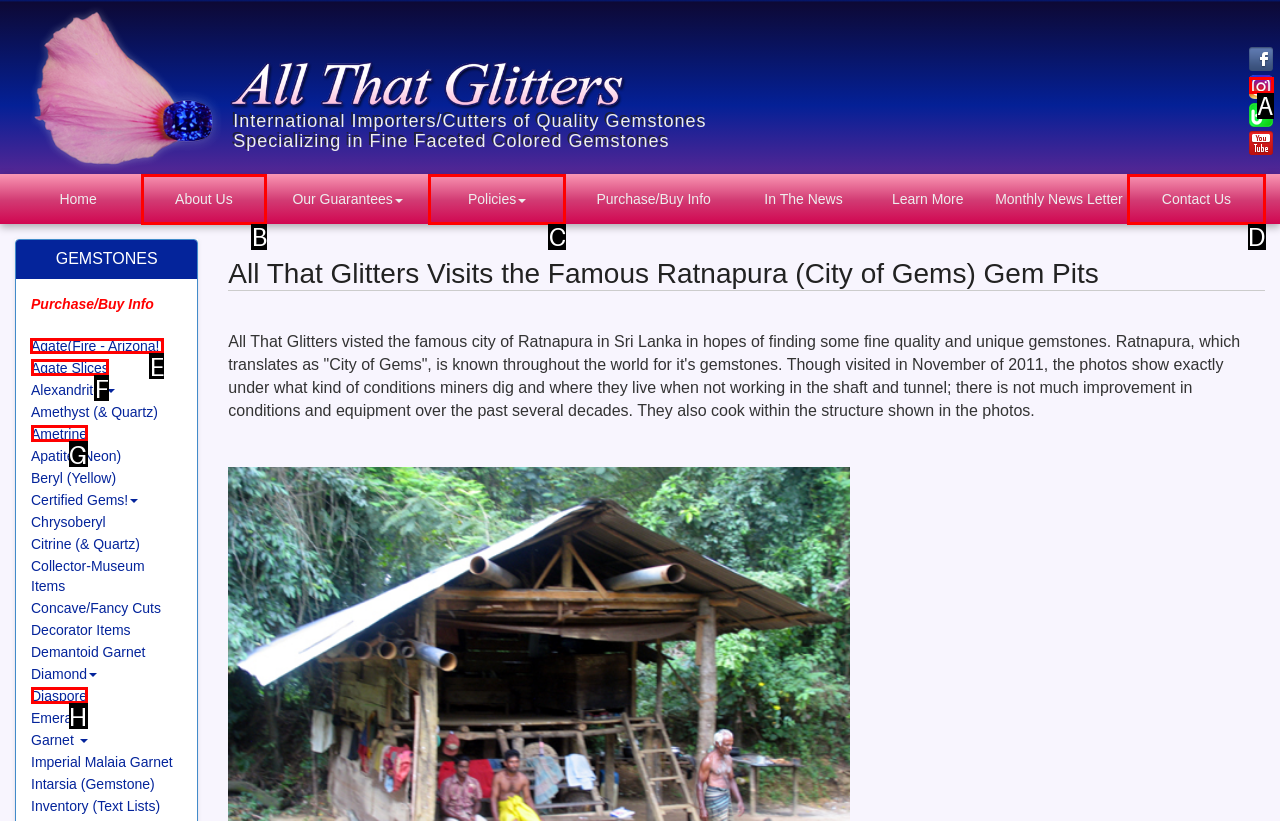Indicate which UI element needs to be clicked to fulfill the task: Learn more about Agate
Answer with the letter of the chosen option from the available choices directly.

E